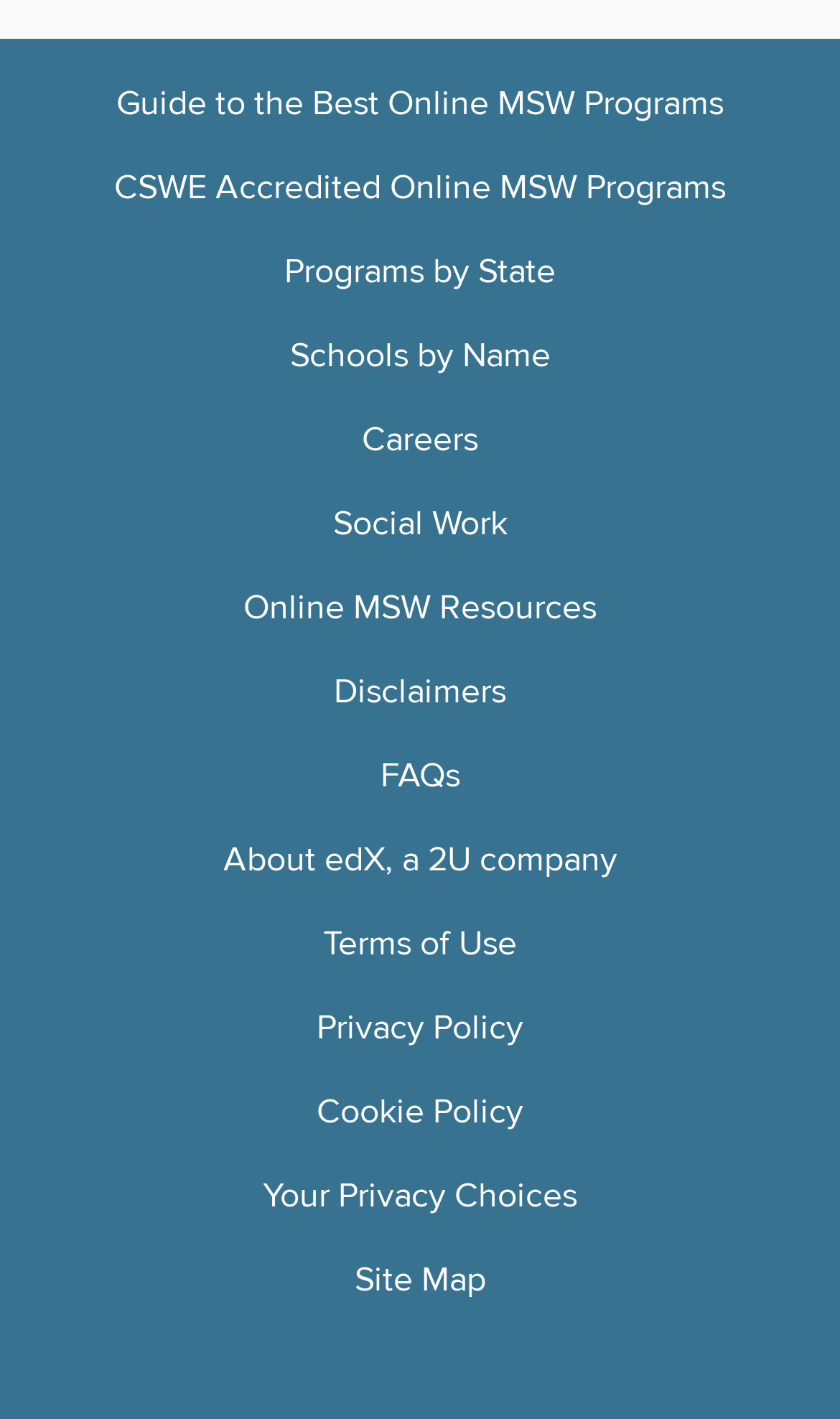Specify the bounding box coordinates of the area to click in order to follow the given instruction: "Explore Guide to the Best Online MSW Programs."

[0.138, 0.058, 0.862, 0.088]